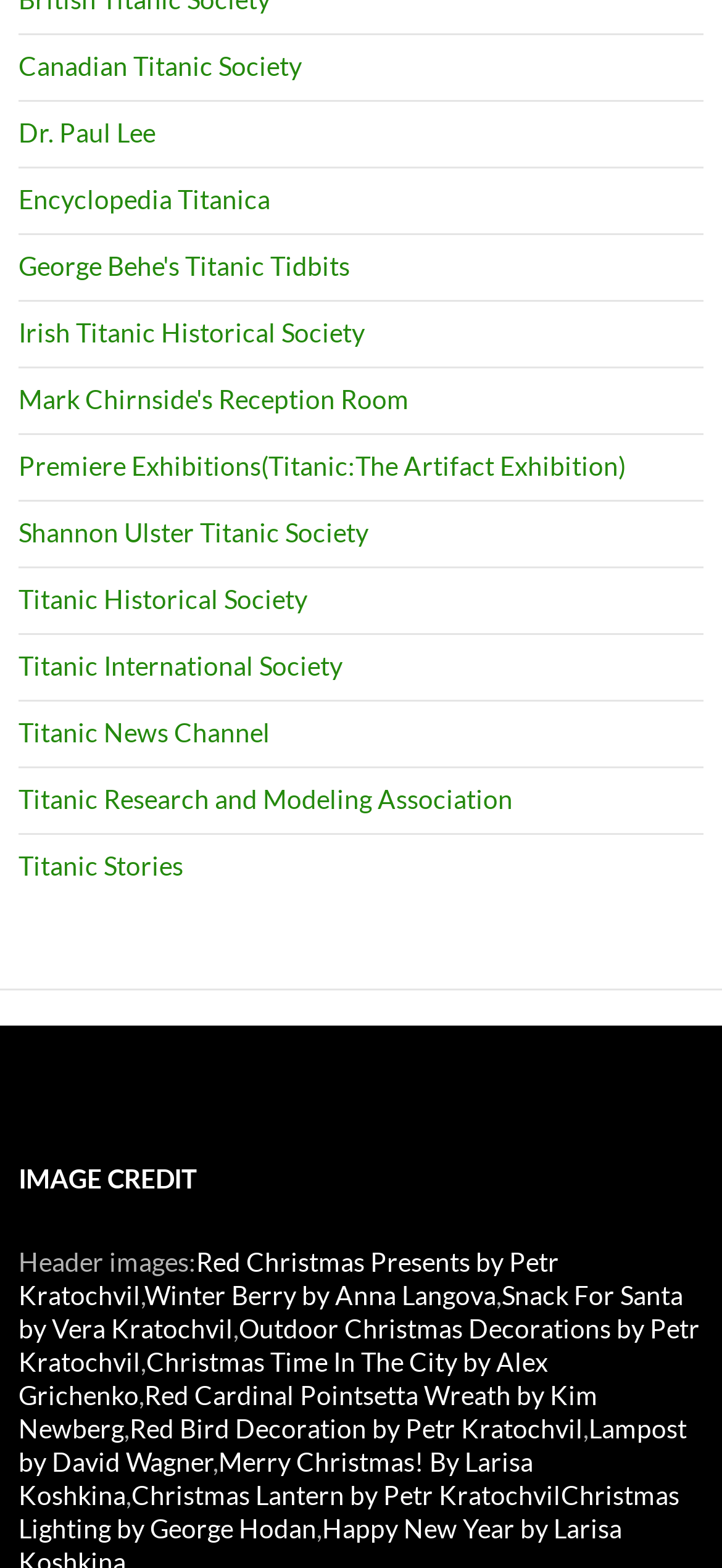How many links are there in the 'IMAGE CREDIT' section?
Observe the image and answer the question with a one-word or short phrase response.

9